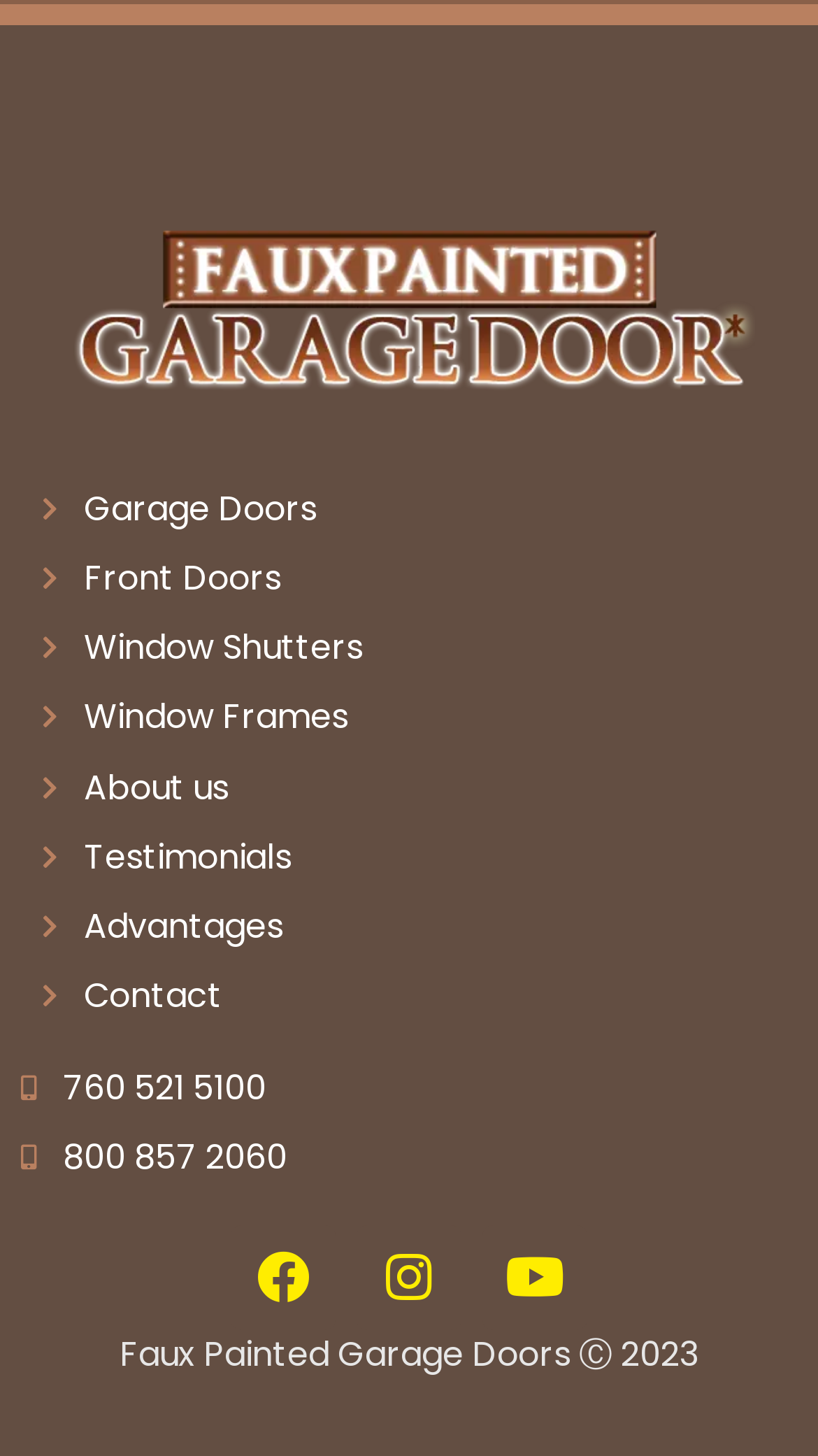What is the phone number on the top?
Answer the question with a single word or phrase by looking at the picture.

760 521 5100